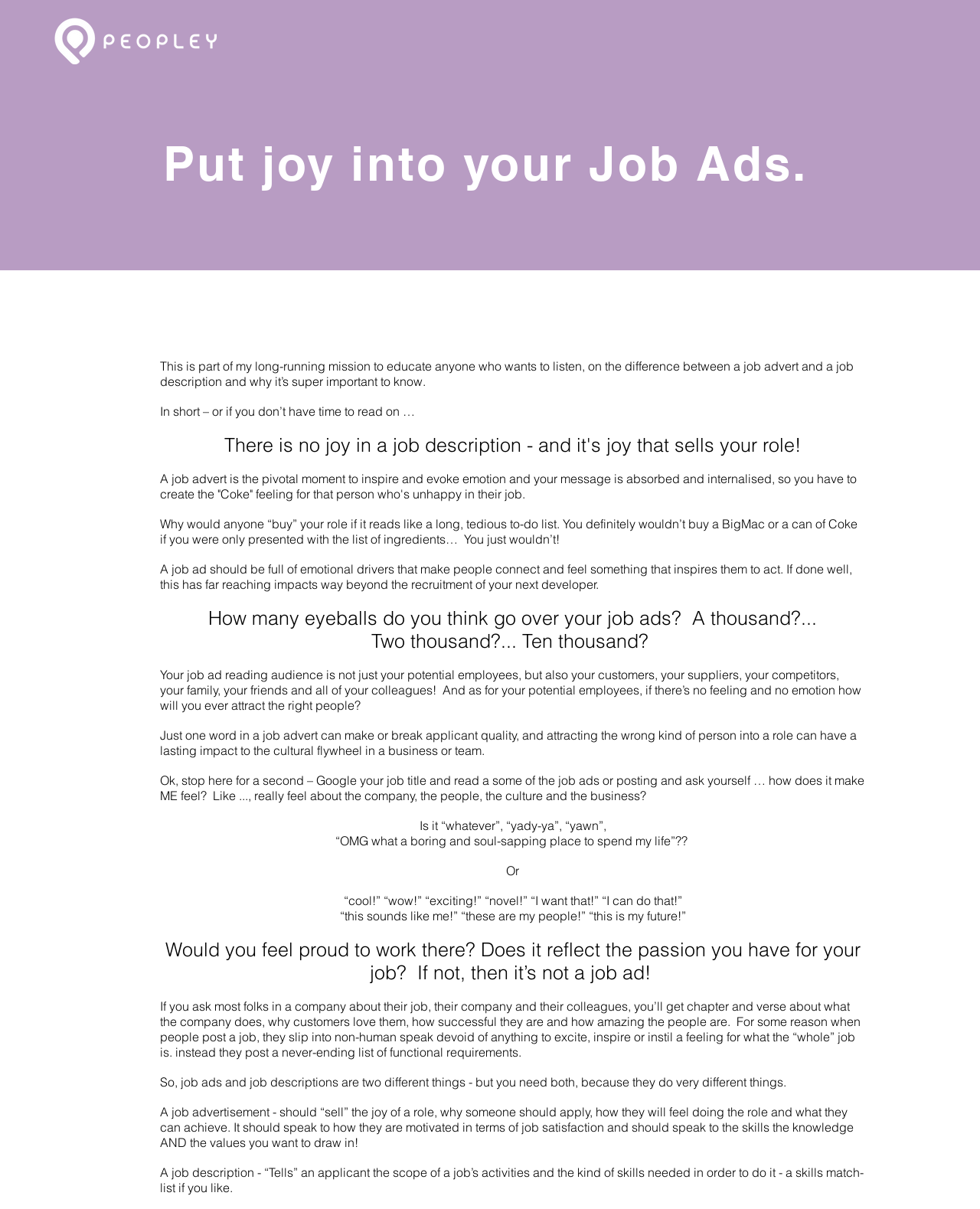Use a single word or phrase to respond to the question:
What should a job advert speak to?

Job satisfaction and values